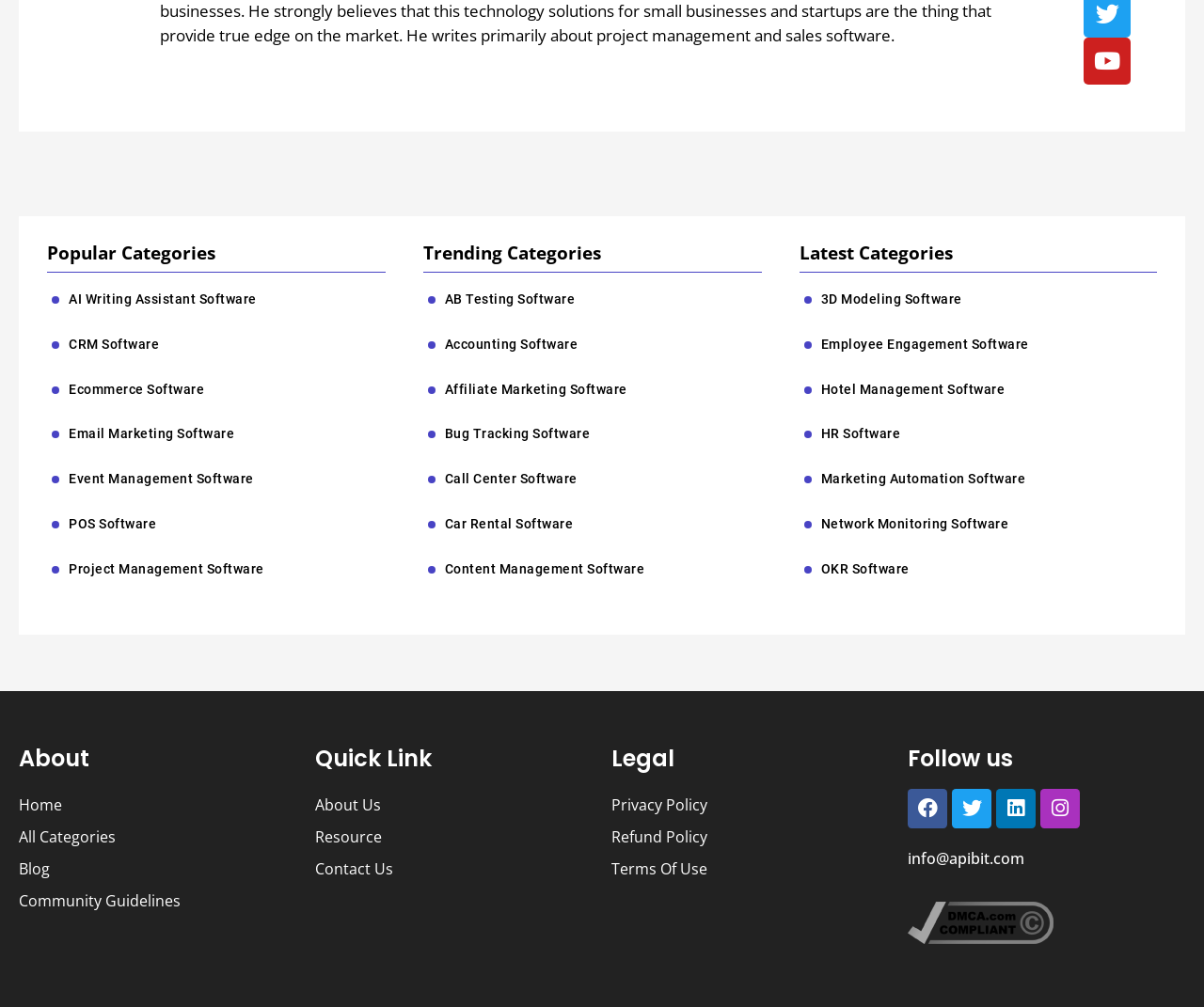Identify the bounding box coordinates of the region that needs to be clicked to carry out this instruction: "Click on AI Writing Assistant Software". Provide these coordinates as four float numbers ranging from 0 to 1, i.e., [left, top, right, bottom].

[0.057, 0.289, 0.213, 0.306]